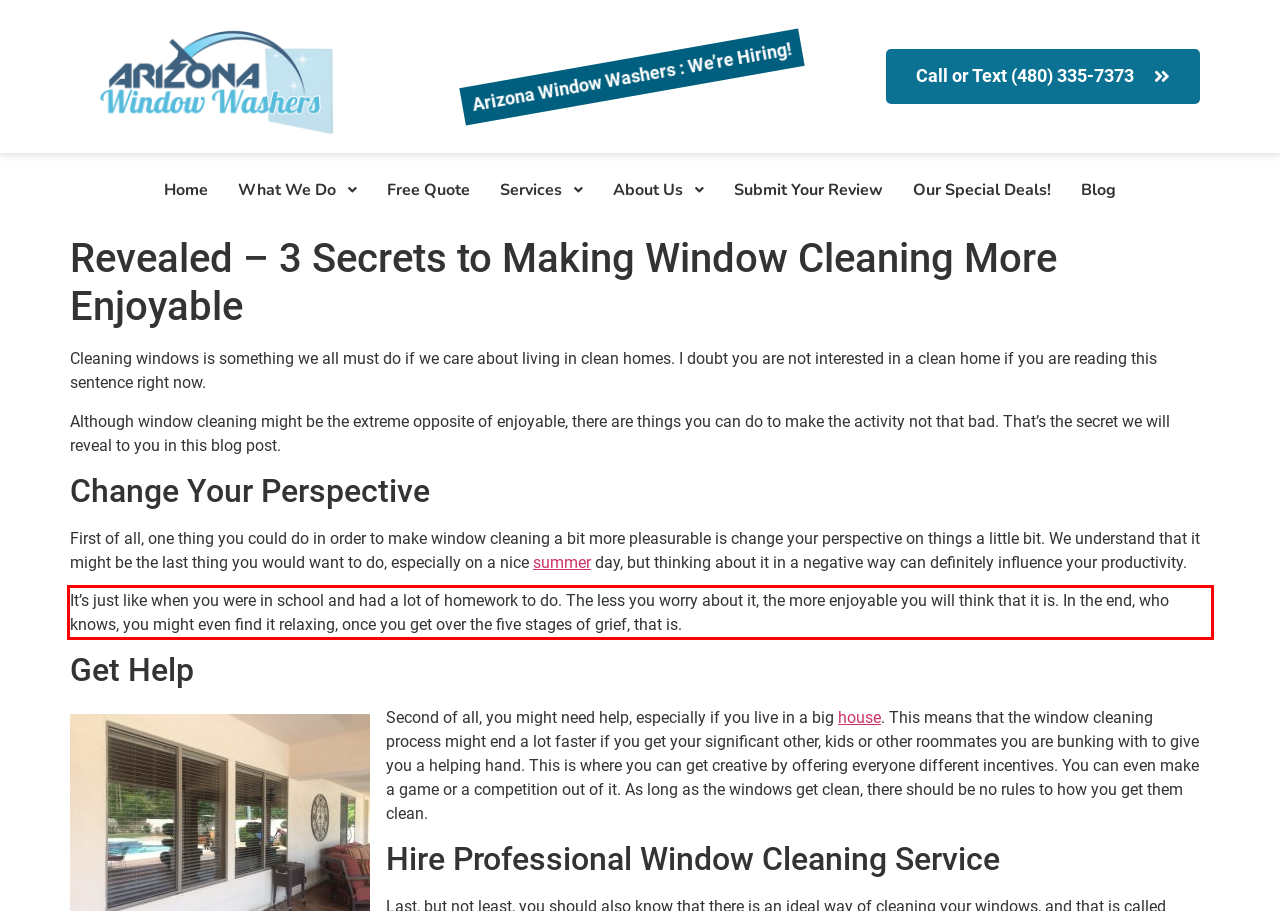Given a webpage screenshot with a red bounding box, perform OCR to read and deliver the text enclosed by the red bounding box.

It’s just like when you were in school and had a lot of homework to do. The less you worry about it, the more enjoyable you will think that it is. In the end, who knows, you might even find it relaxing, once you get over the five stages of grief, that is.